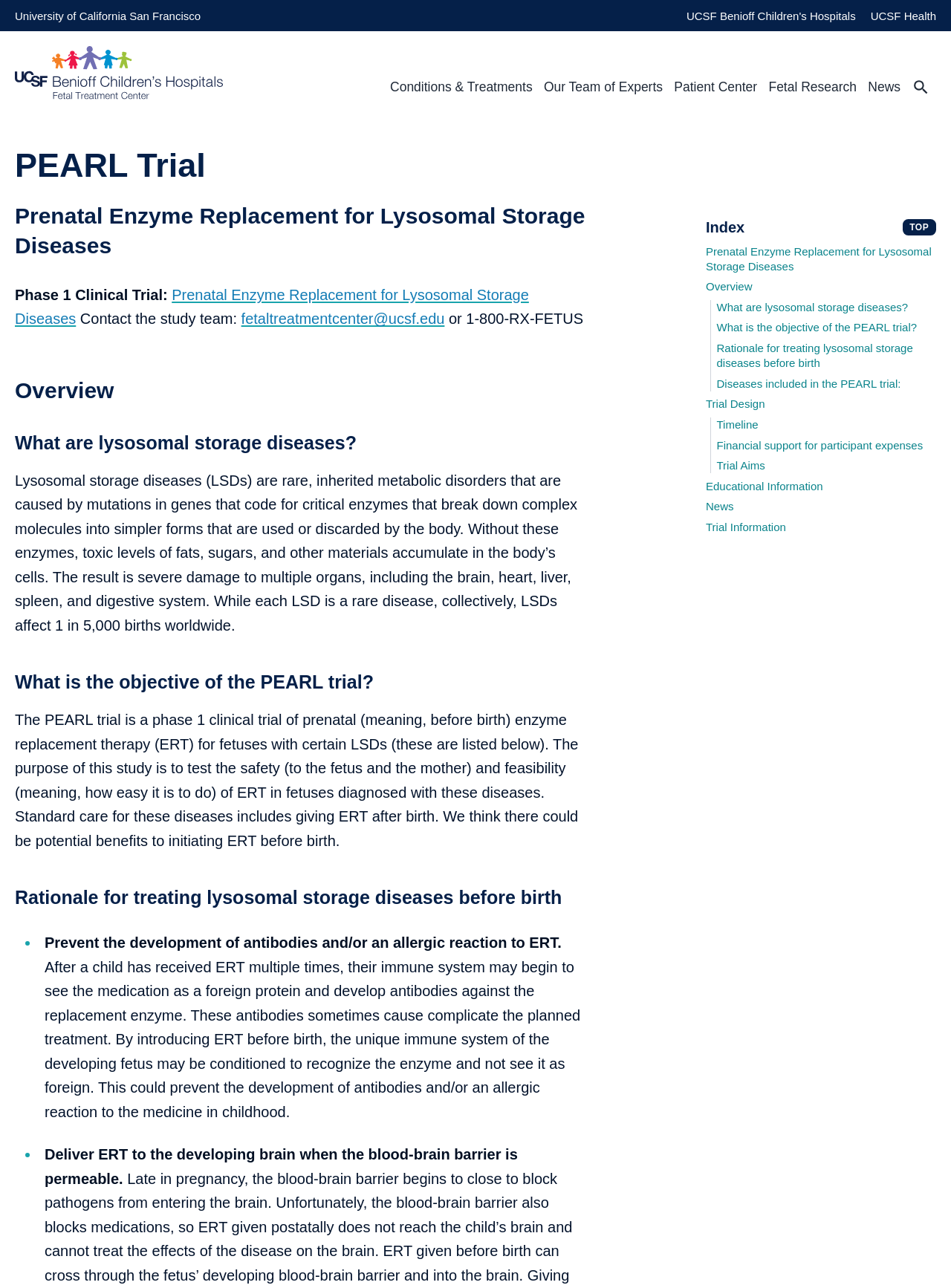Refer to the screenshot and answer the following question in detail:
What is the address of the UCSF Fetal Treatment Center in San Francisco?

The address of the UCSF Fetal Treatment Center in San Francisco can be found in the StaticText '1855 4th Street, 2nd Floor, Room A-2432' which is under the heading 'UCSF Fetal Treatment Center San Francisco'.